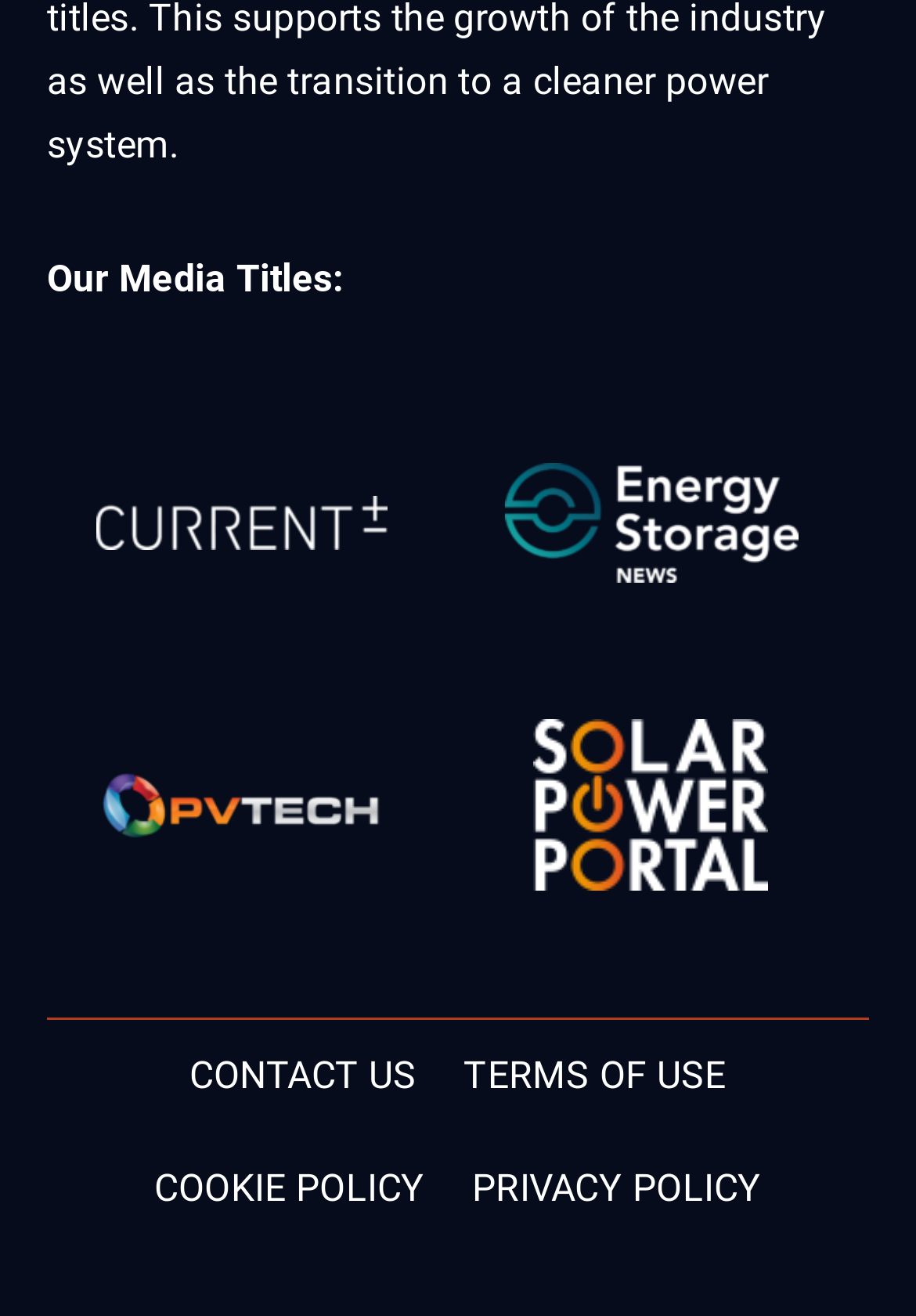Provide a one-word or short-phrase response to the question:
How many links are there in the media titles section?

4